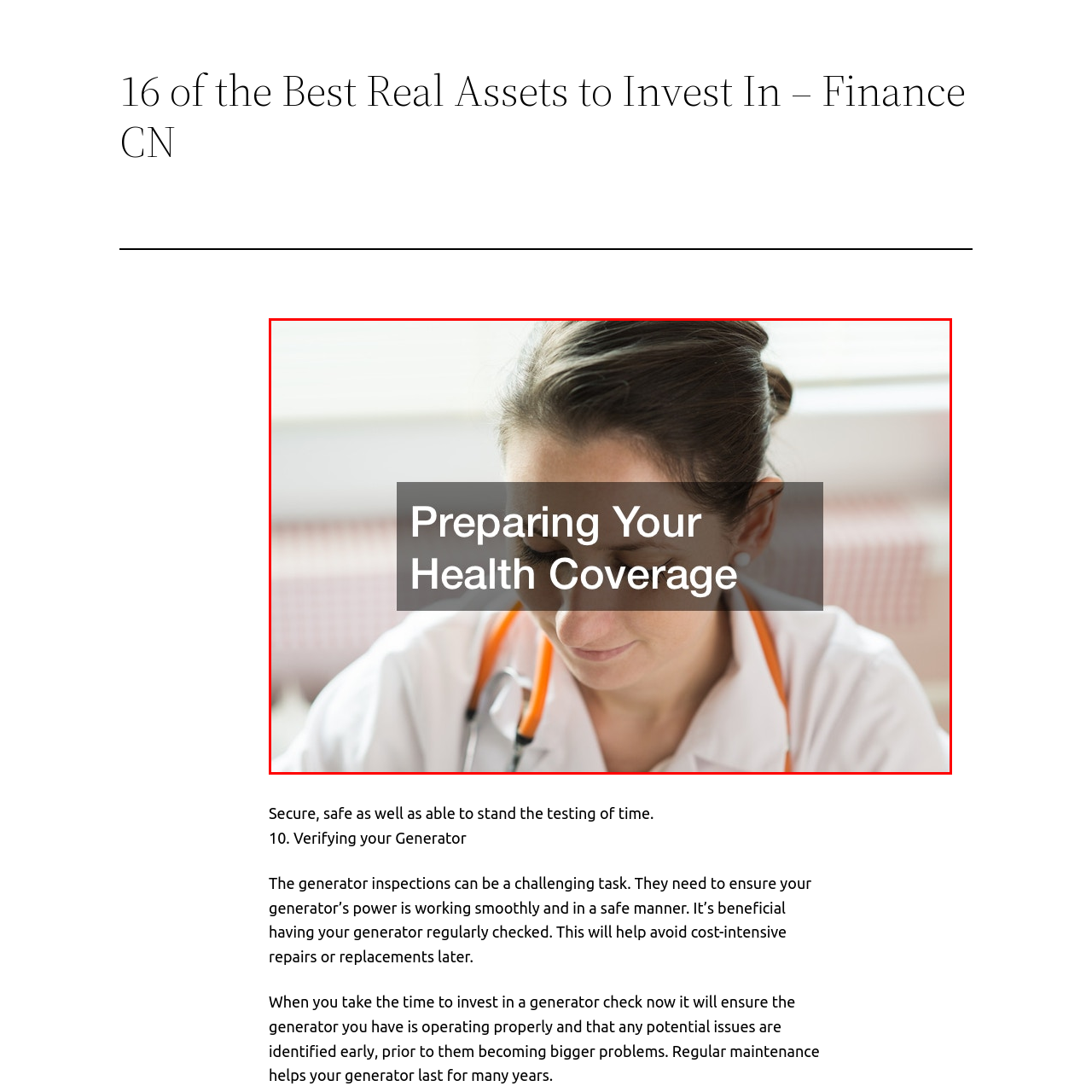Illustrate the image within the red boundary with a detailed caption.

The image features a focused health professional, who appears to be deep in thought or engaged in a task related to patient care. She is dressed in a white coat, symbolizing her medical profession, and is equipped with a stethoscope, indicative of her role in health assessment. The setting has a soft, inviting ambiance, enhanced by natural light filtering through the window, creating a warm atmosphere. The overlay text reads "Preparing Your Health Coverage," suggesting a theme associated with health insurance or managing healthcare needs. This image encapsulates the importance of thorough preparation and consideration in health-related matters, reflecting a professional approach to ensuring quality care.